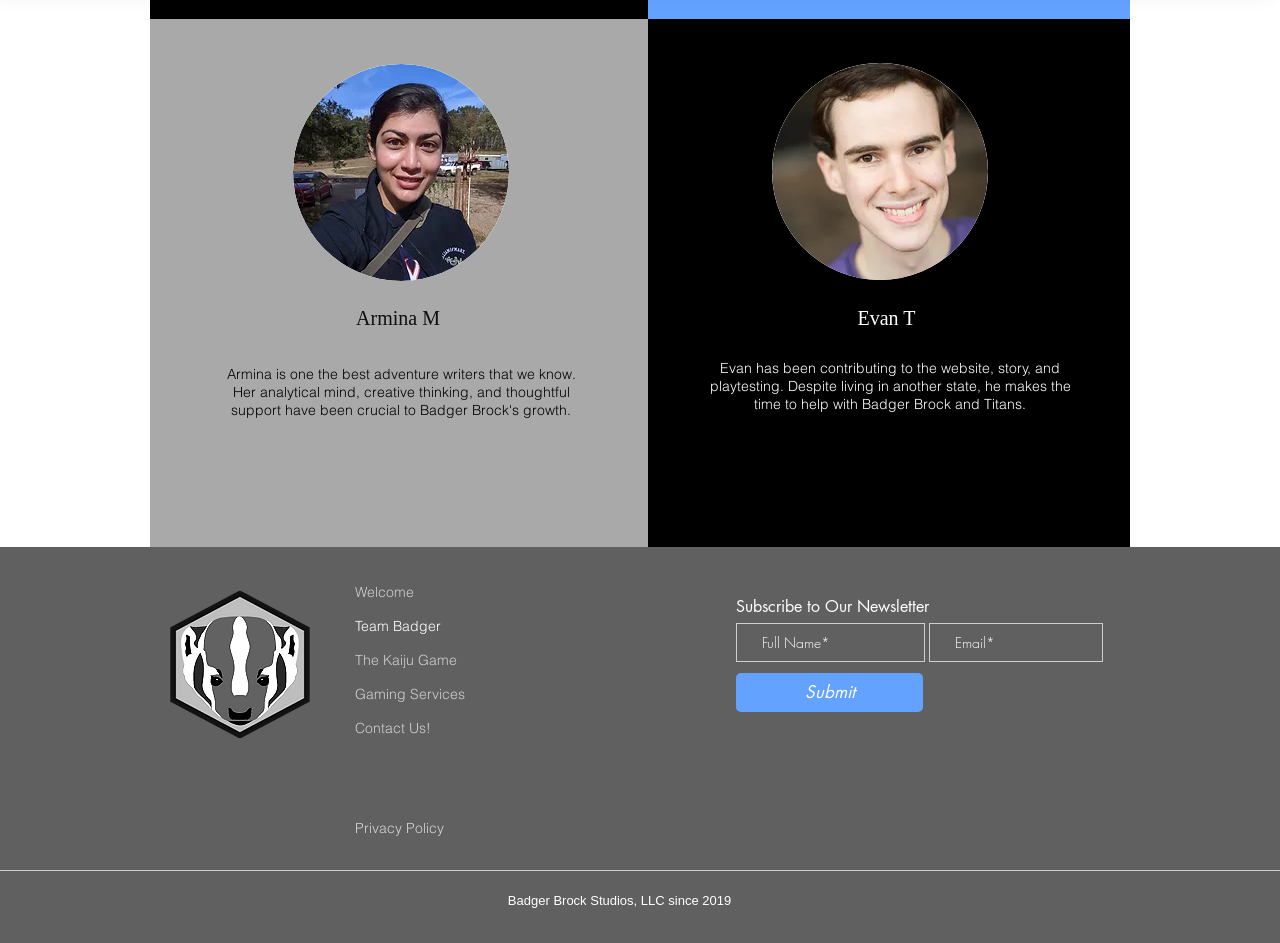How many team members are displayed?
Answer the question with detailed information derived from the image.

I counted the number of headings with names, which are 'Armina M' and 'Evan T', indicating two team members.